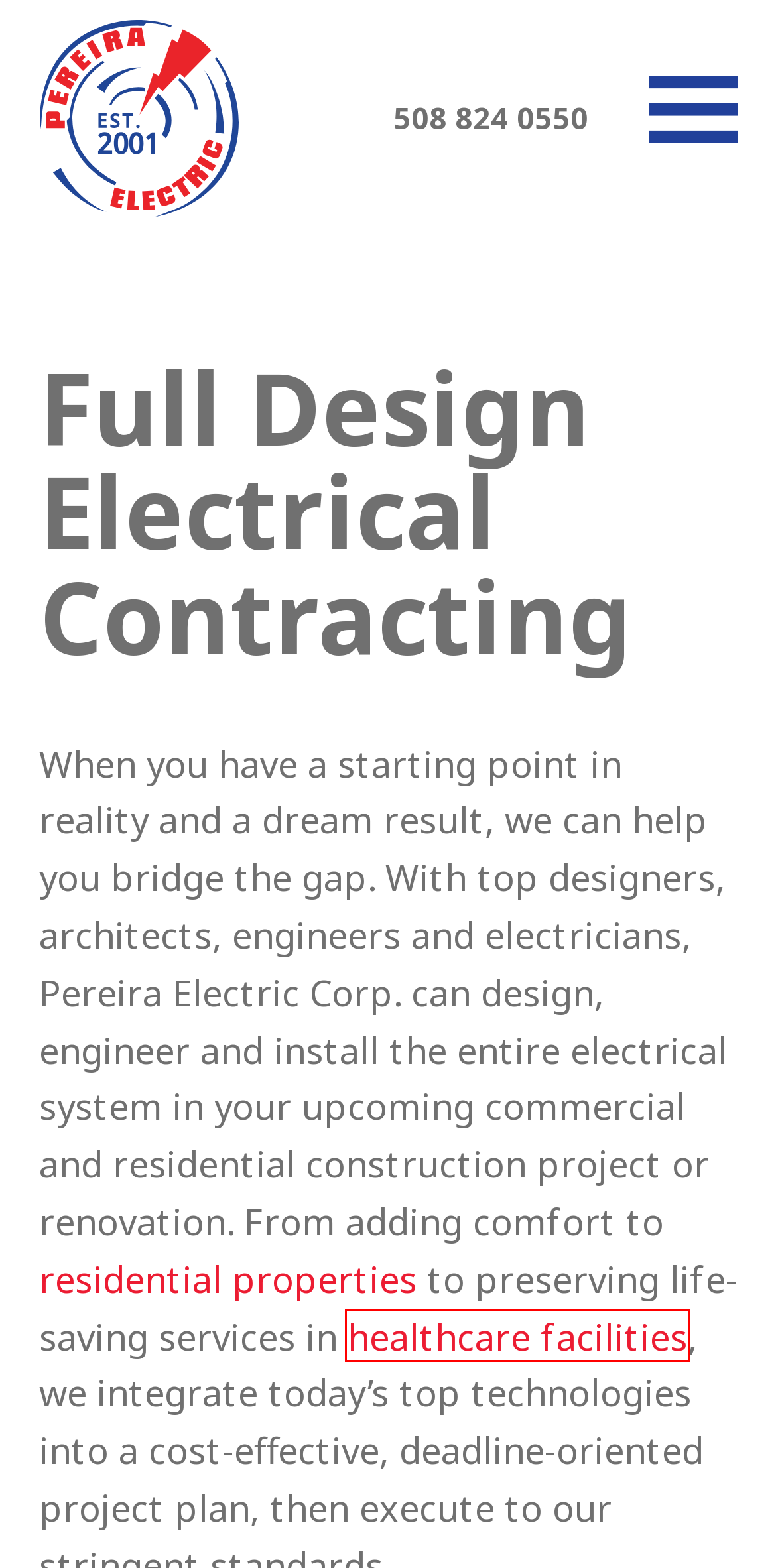Provided is a screenshot of a webpage with a red bounding box around an element. Select the most accurate webpage description for the page that appears after clicking the highlighted element. Here are the candidates:
A. Electrical Contractor — Residential, Commercial | Pereira Electric Corp.
B. Electrical Emergency Management | Pereira Electric Corp.
C. Taunton MA Electrical Contractor Quote | Pereira Electric Corp.
D. Electrical Design Assist Team Taunton MA | Pereira Electric Corp.
E. 3D BIM CAD Coordination Models Save Time | Pereira Electric Corp.
F. Healthcare Education Electrical Contracting | Pereira Electric Corp.
G. Fire Alarm Security Installation New England | Pereira Electric Corp.
H. Commercial Electrical Contracting Jobs | Careers with Pereira Electric

F